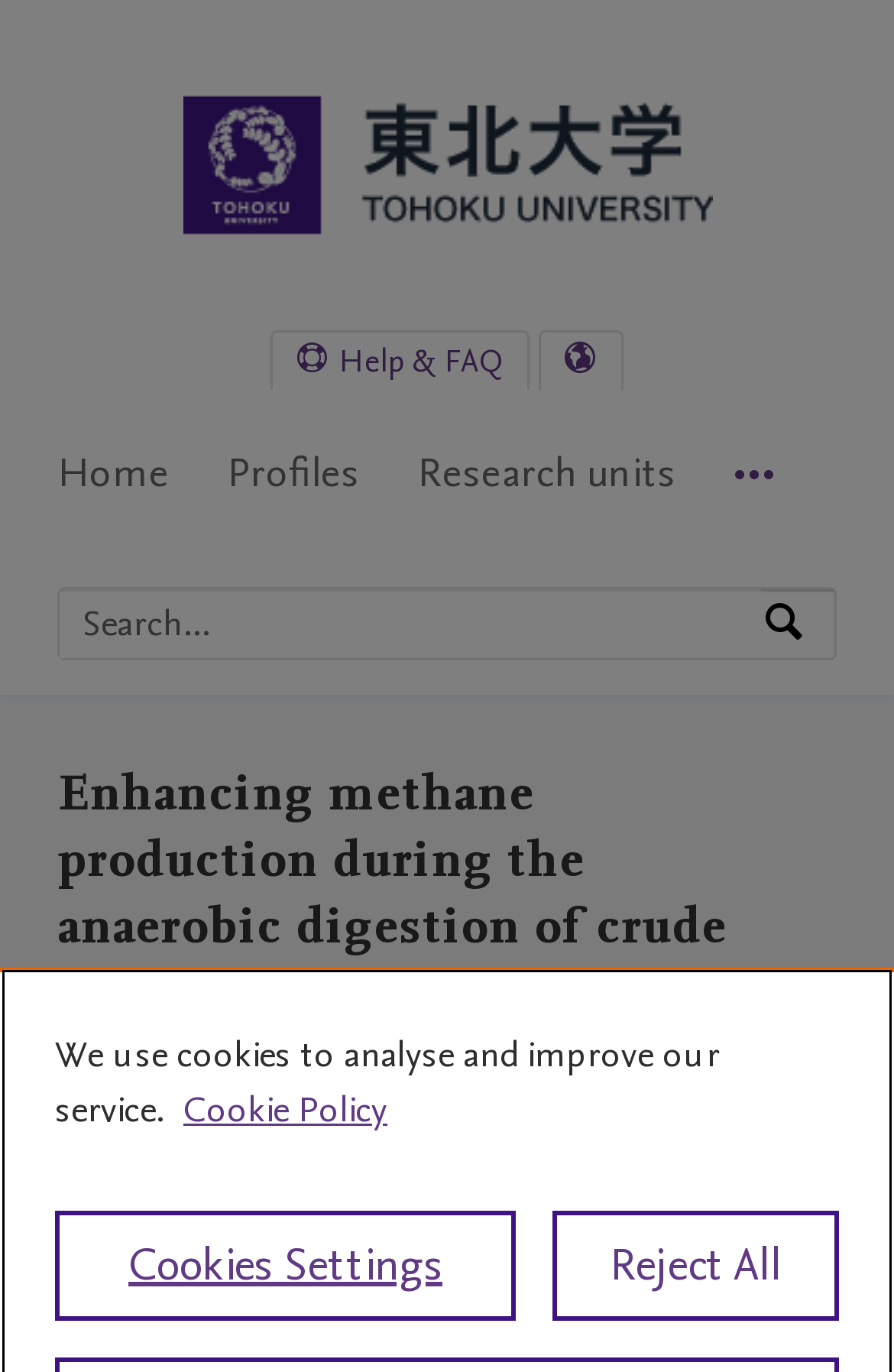What is the text of the webpage's headline?

Enhancing methane production during the anaerobic digestion of crude glycerol using Japanese cedar charcoal